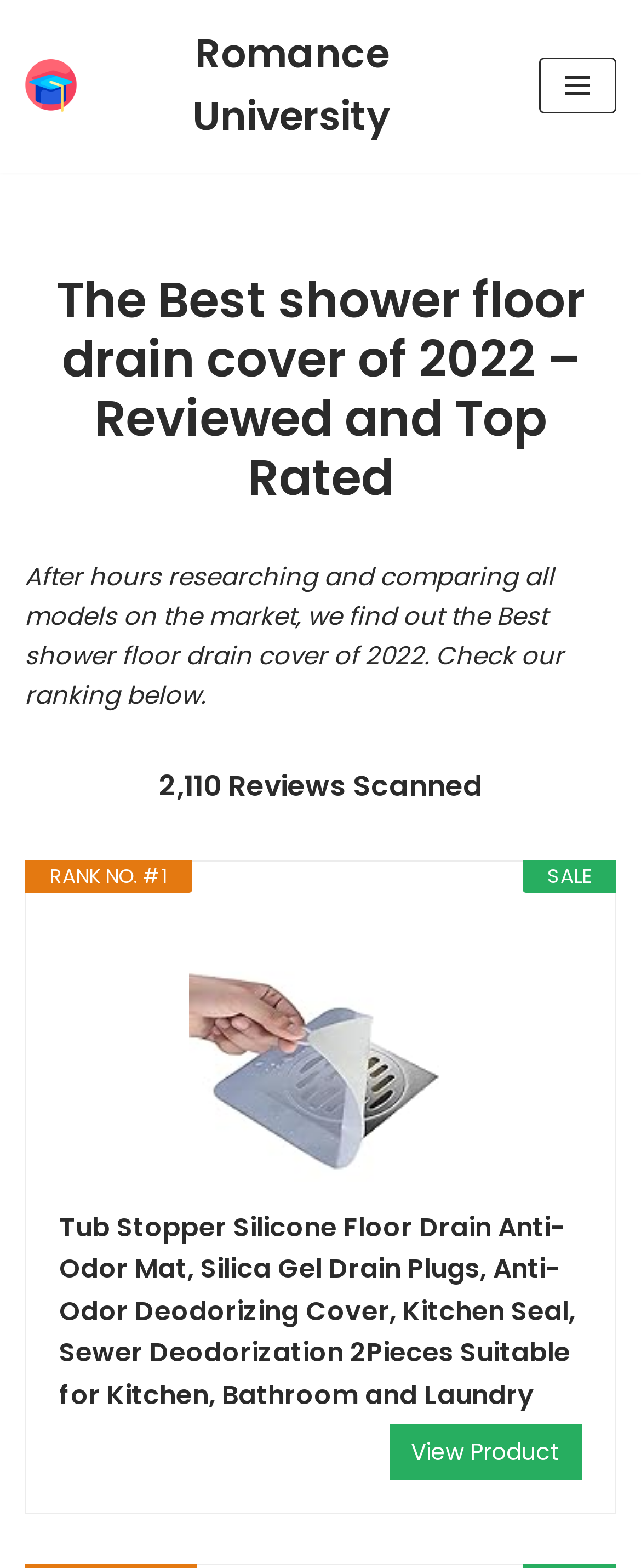Please extract and provide the main headline of the webpage.

The Best shower floor drain cover of 2022 – Reviewed and Top Rated